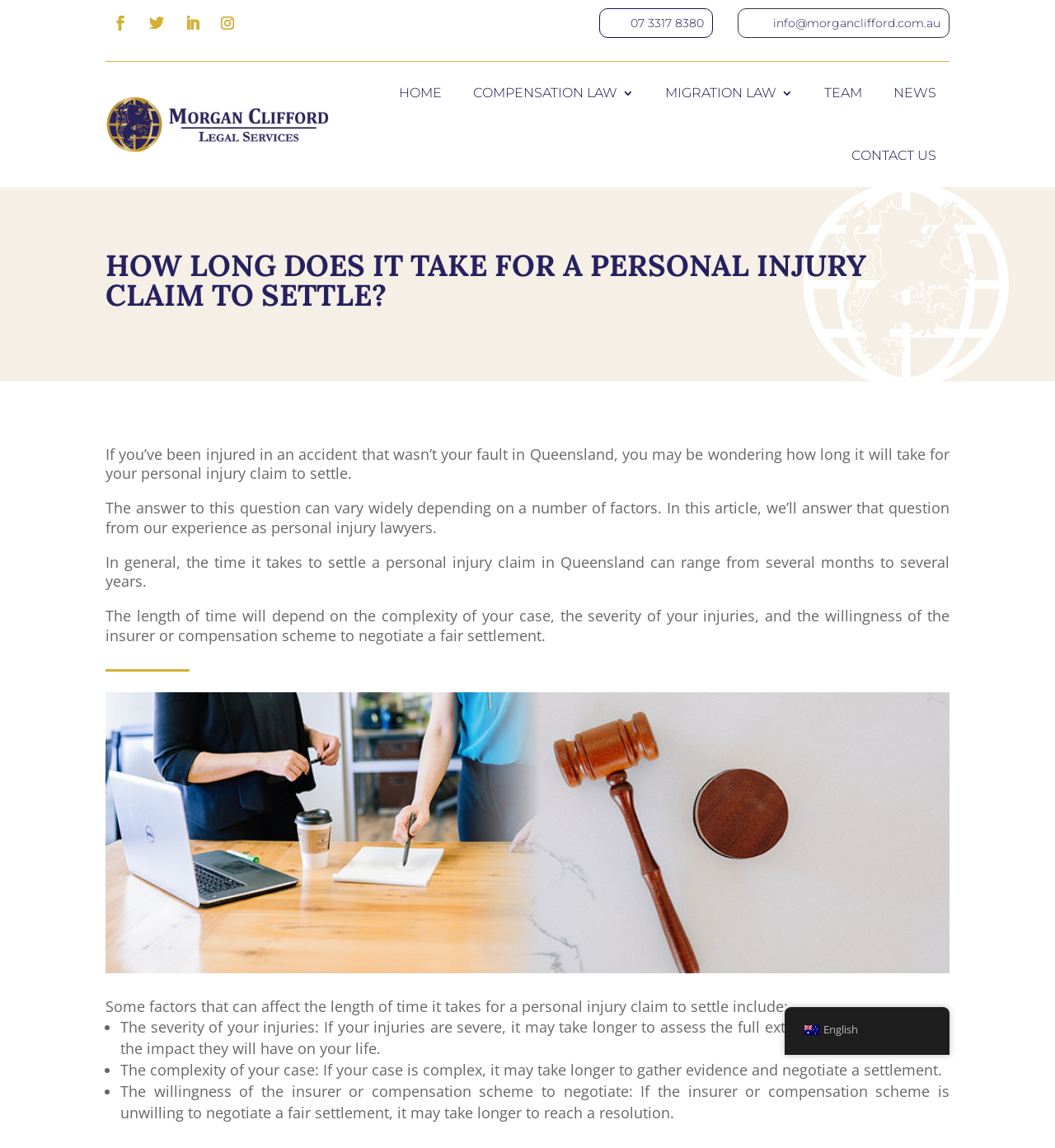Given the element description, predict the bounding box coordinates in the format (top-left x, top-left y, bottom-right x, bottom-right y), using floating point numbers between 0 and 1: English Chinese English

[0.744, 0.877, 0.9, 0.919]